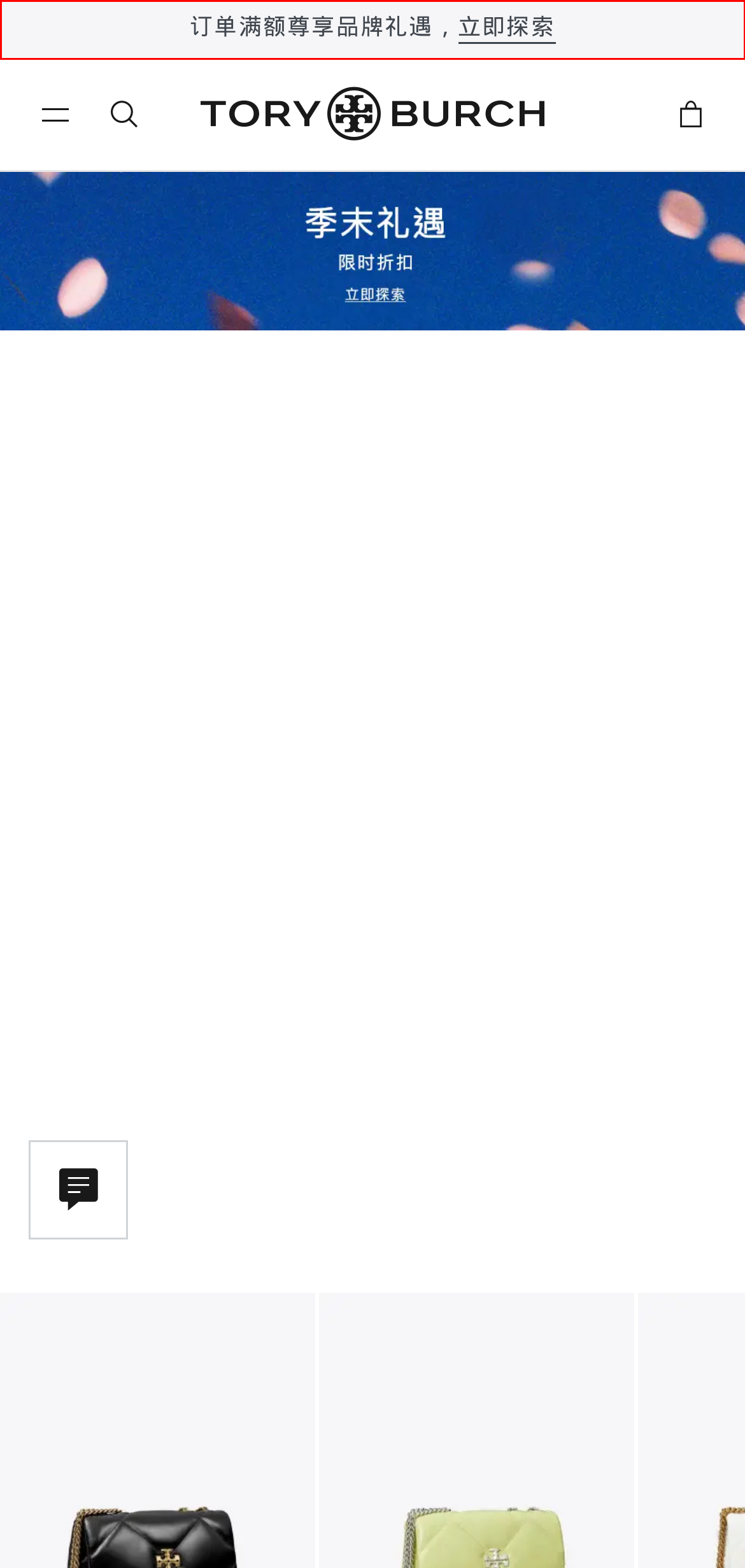Analyze the screenshot of a webpage with a red bounding box and select the webpage description that most accurately describes the new page resulting from clicking the element inside the red box. Here are the candidates:
A. 新款女包-女装新款-时尚女鞋-汤丽柏琦Tory Burch中国官方网站
B. 单肩背包-女士单肩包-单肩包斜挎包-汤丽柏琦Tory Burch中国官网
C. 【礼物】Kira 菱格形绗缝小号两用肩背包-黑色-汤丽柏琦Tory Burch中国官网
D. 【礼物】Kira 菱格形绗缝小号两用肩背包-梨绿色-汤丽柏琦Tory Burch中国官网
E. 【礼物】Kira 菱格形绗缝小号两用肩背包-玫瑰粉-汤丽柏琦Tory Burch中国官网
F. 全国互联网安全管理平台
G. 【礼物】Kira 菱格形绗缝小号两用肩背包-卷云白-汤丽柏琦Tory Burch中国官网
H. Tory Burch

H